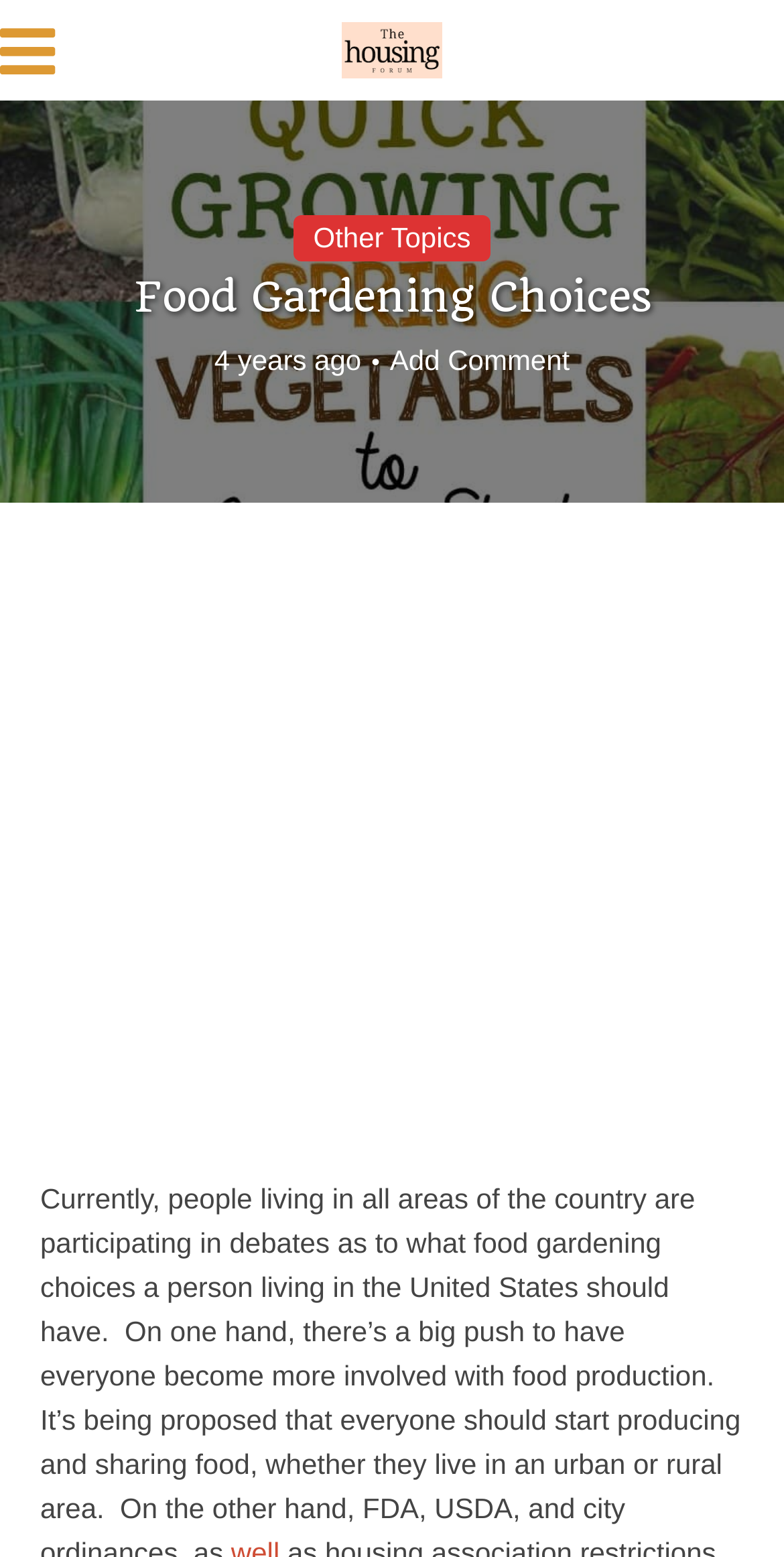Analyze the image and provide a detailed answer to the question: What is the purpose of the 'Add Comment' link?

The purpose of the 'Add Comment' link can be inferred from its text content, which suggests that it allows users to add a comment to the discussion.